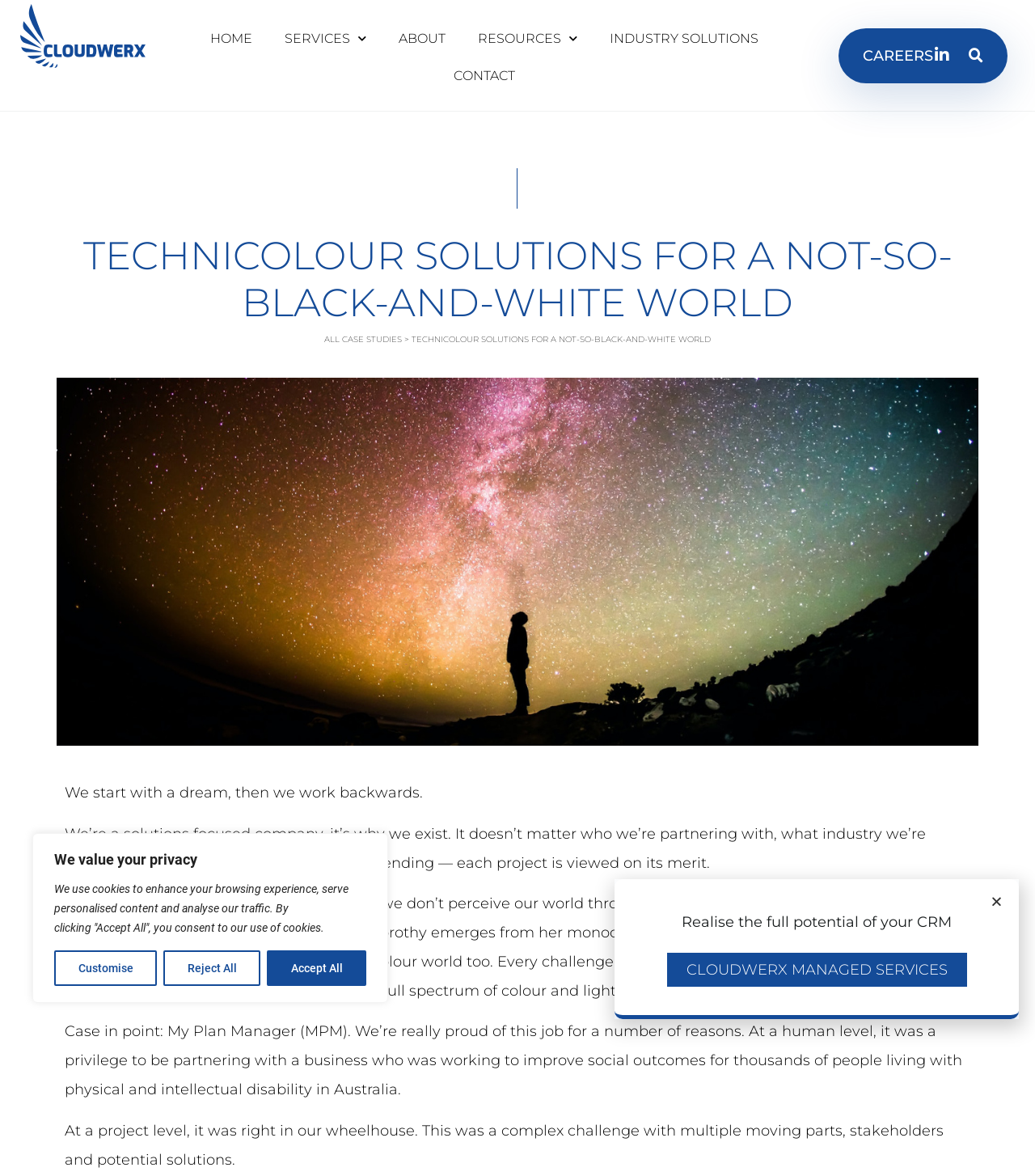How many search buttons are there on the webpage? Based on the image, give a response in one word or a short phrase.

1